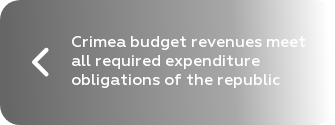Please give a concise answer to this question using a single word or phrase: 
What is the tone conveyed by the overall aesthetic?

Stability and assurance